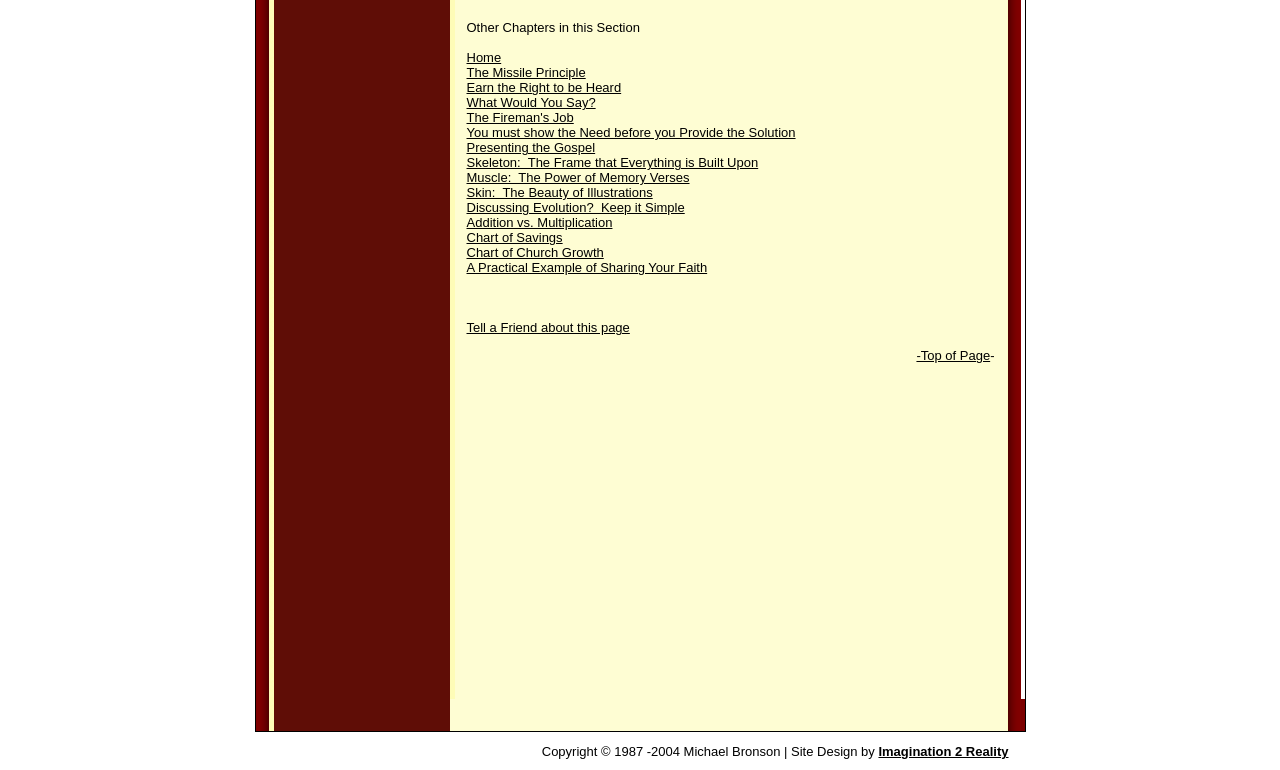Could you provide the bounding box coordinates for the portion of the screen to click to complete this instruction: "Click on 'Imagination 2 Reality'"?

[0.686, 0.966, 0.788, 0.986]